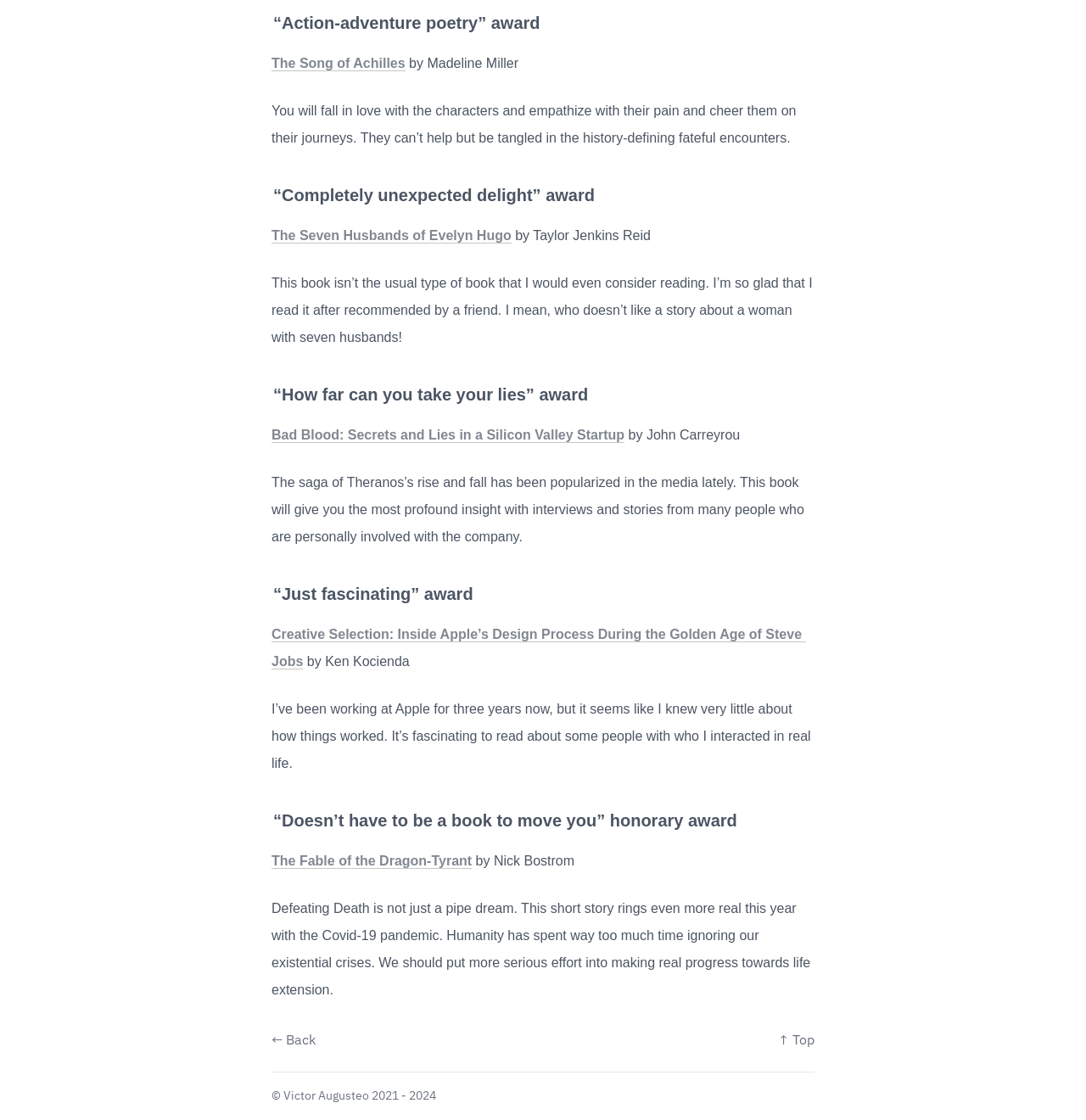Show the bounding box coordinates for the HTML element as described: "← Back".

[0.25, 0.92, 0.291, 0.938]